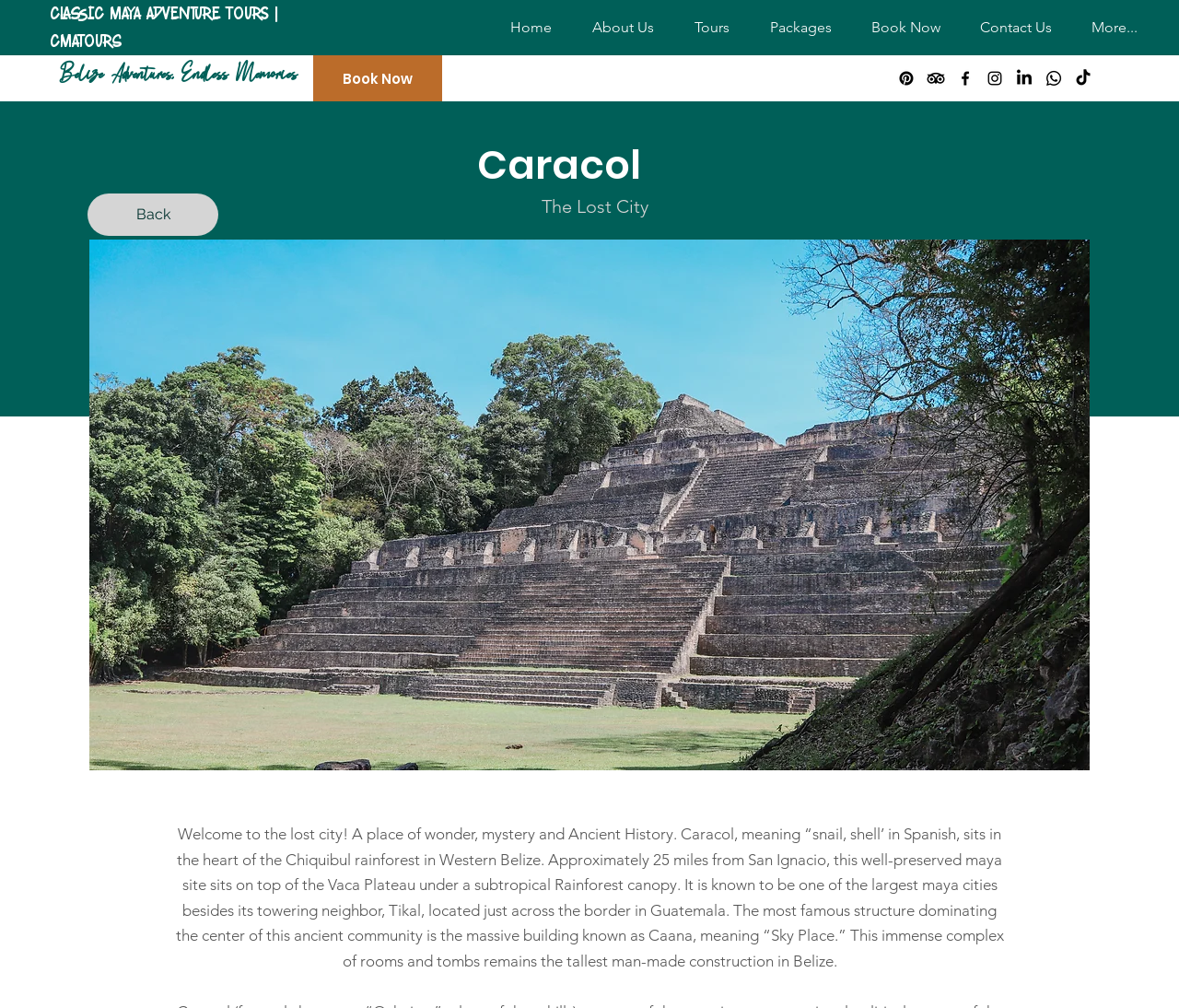What is the name of the Maya site?
From the screenshot, provide a brief answer in one word or phrase.

Caracol